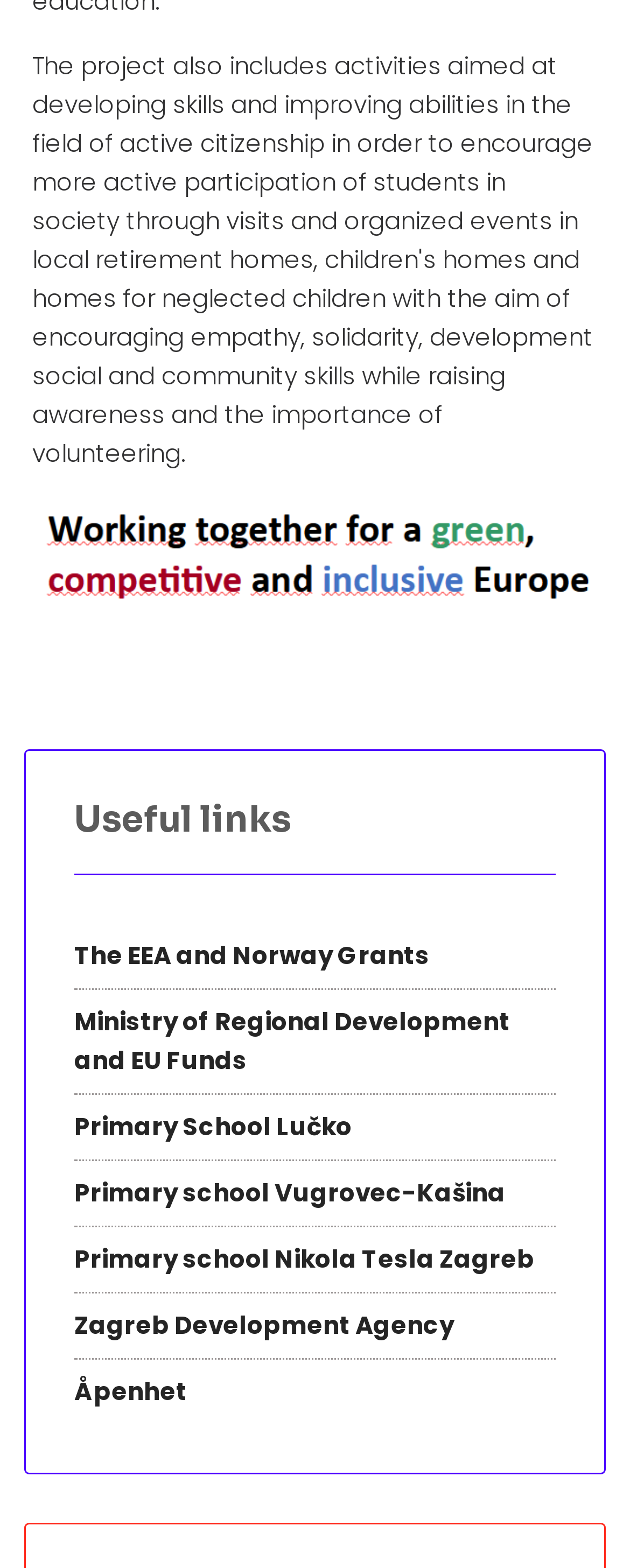From the webpage screenshot, predict the bounding box coordinates (top-left x, top-left y, bottom-right x, bottom-right y) for the UI element described here: Primary school Nikola Tesla Zagreb

[0.118, 0.783, 0.882, 0.824]